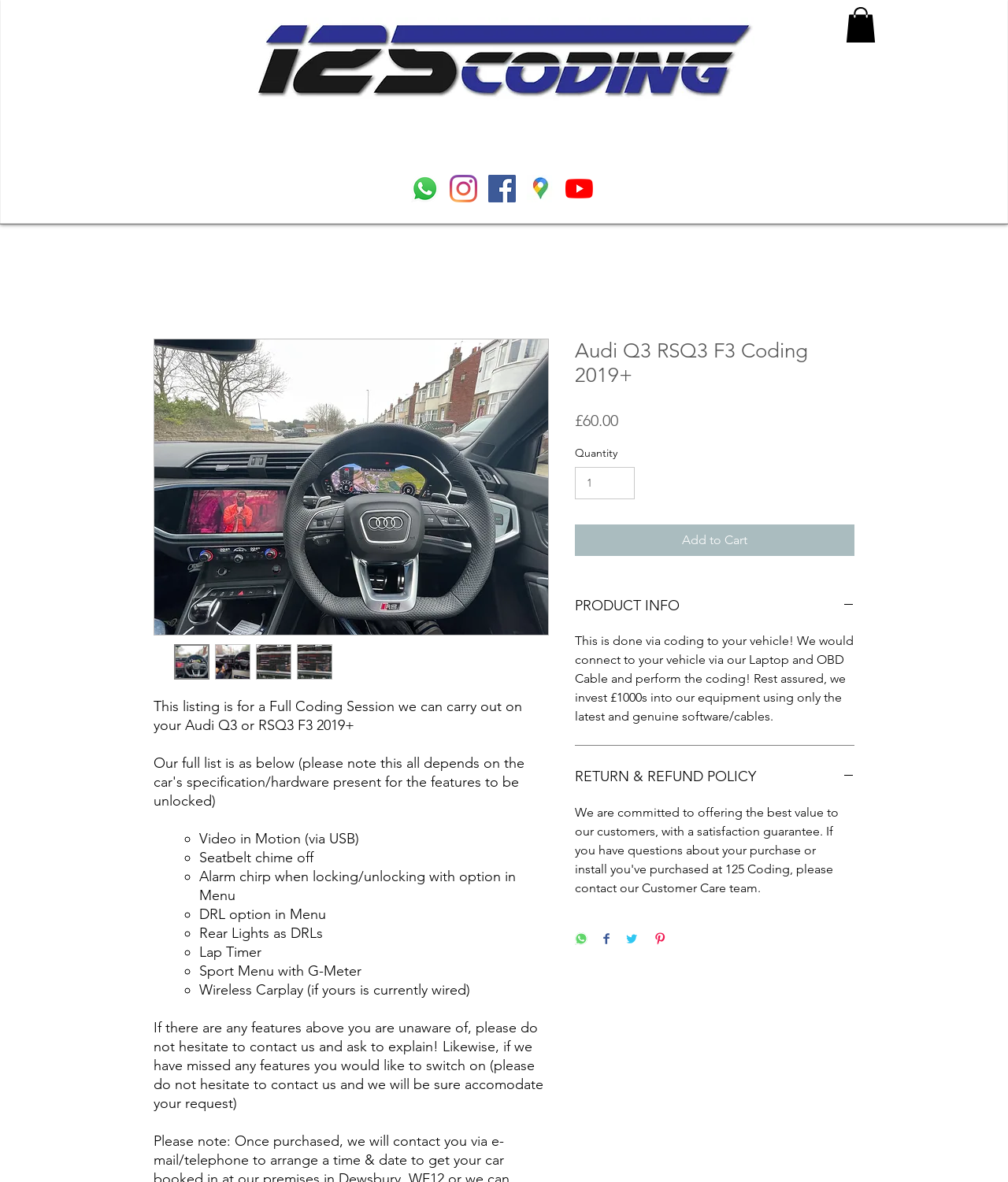Find and extract the text of the primary heading on the webpage.

Audi Q3 RSQ3 F3 Coding 2019+